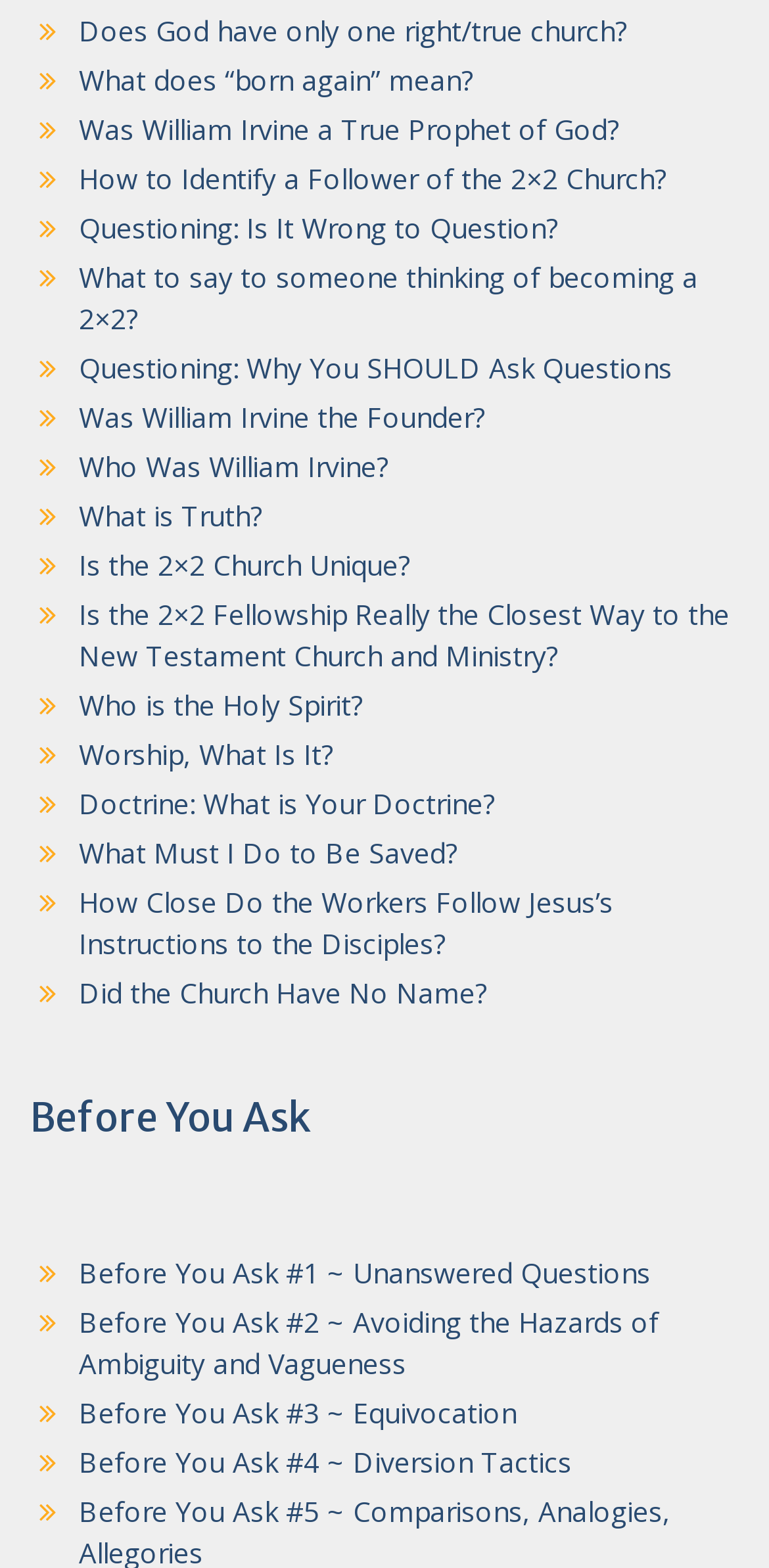Please determine the bounding box coordinates of the clickable area required to carry out the following instruction: "Read 'What is Truth?'". The coordinates must be four float numbers between 0 and 1, represented as [left, top, right, bottom].

[0.103, 0.317, 0.341, 0.341]